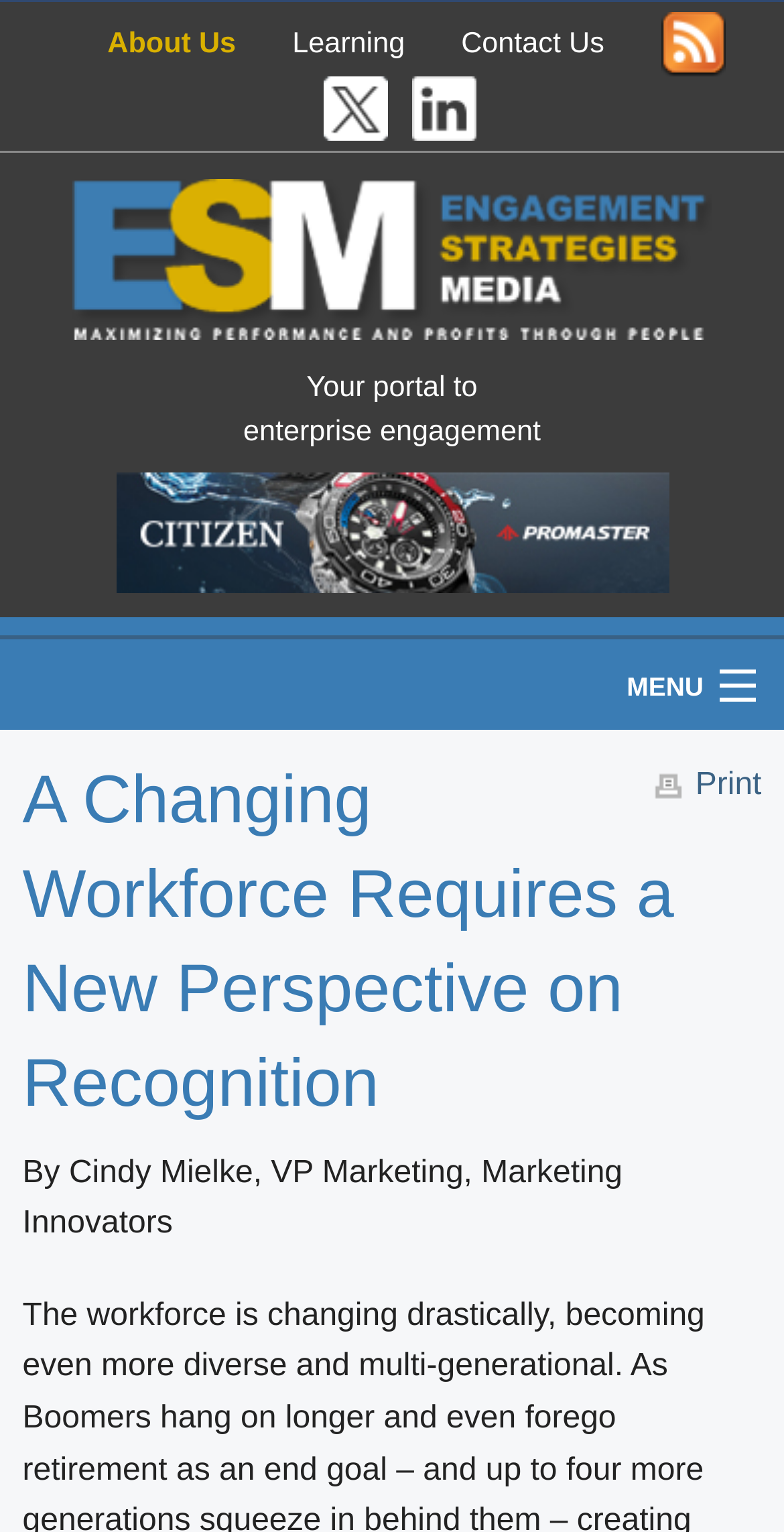Extract the main heading text from the webpage.

A Changing Workforce Requires a New Perspective on Recognition